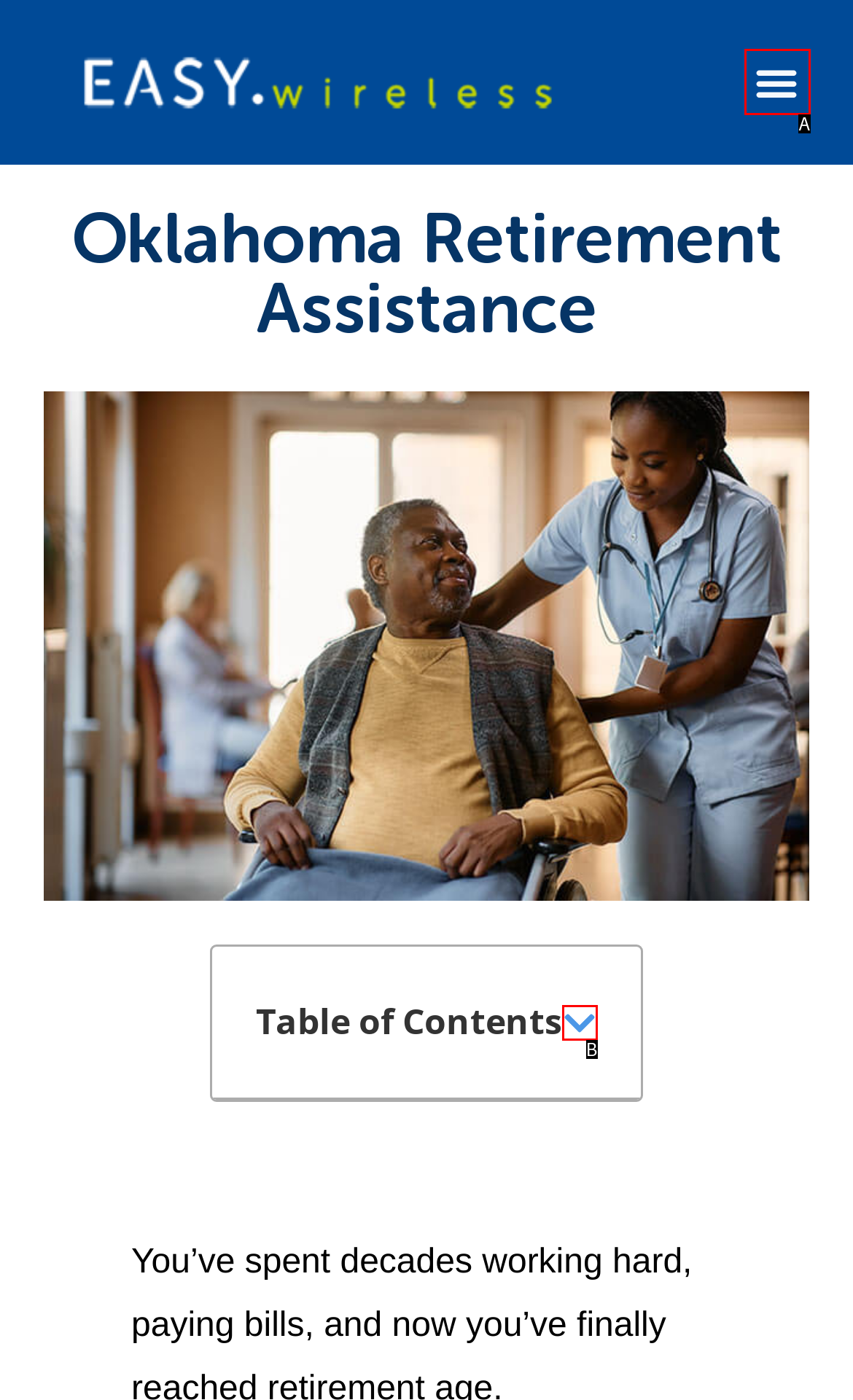Identify the HTML element that corresponds to the following description: Menu. Provide the letter of the correct option from the presented choices.

A